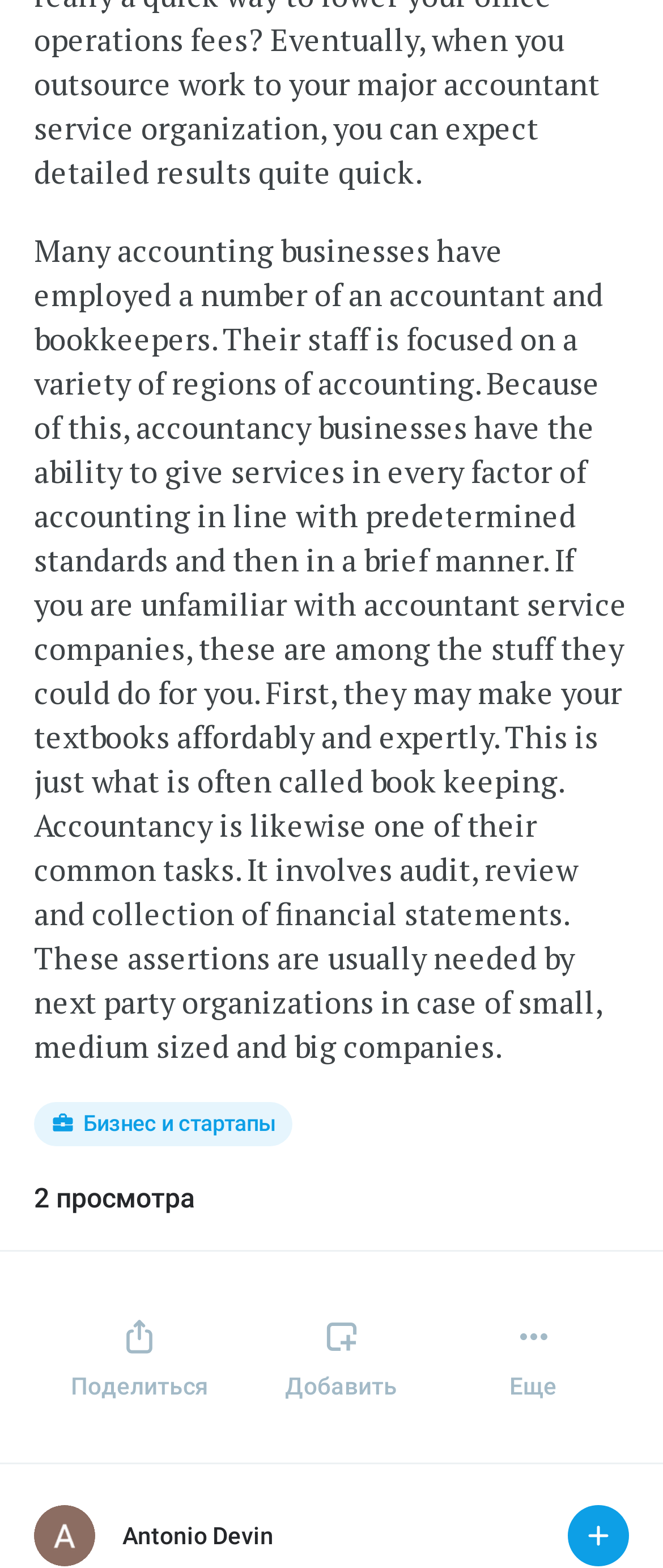Find the bounding box coordinates for the UI element whose description is: "A". The coordinates should be four float numbers between 0 and 1, in the format [left, top, right, bottom].

[0.051, 0.96, 0.144, 0.999]